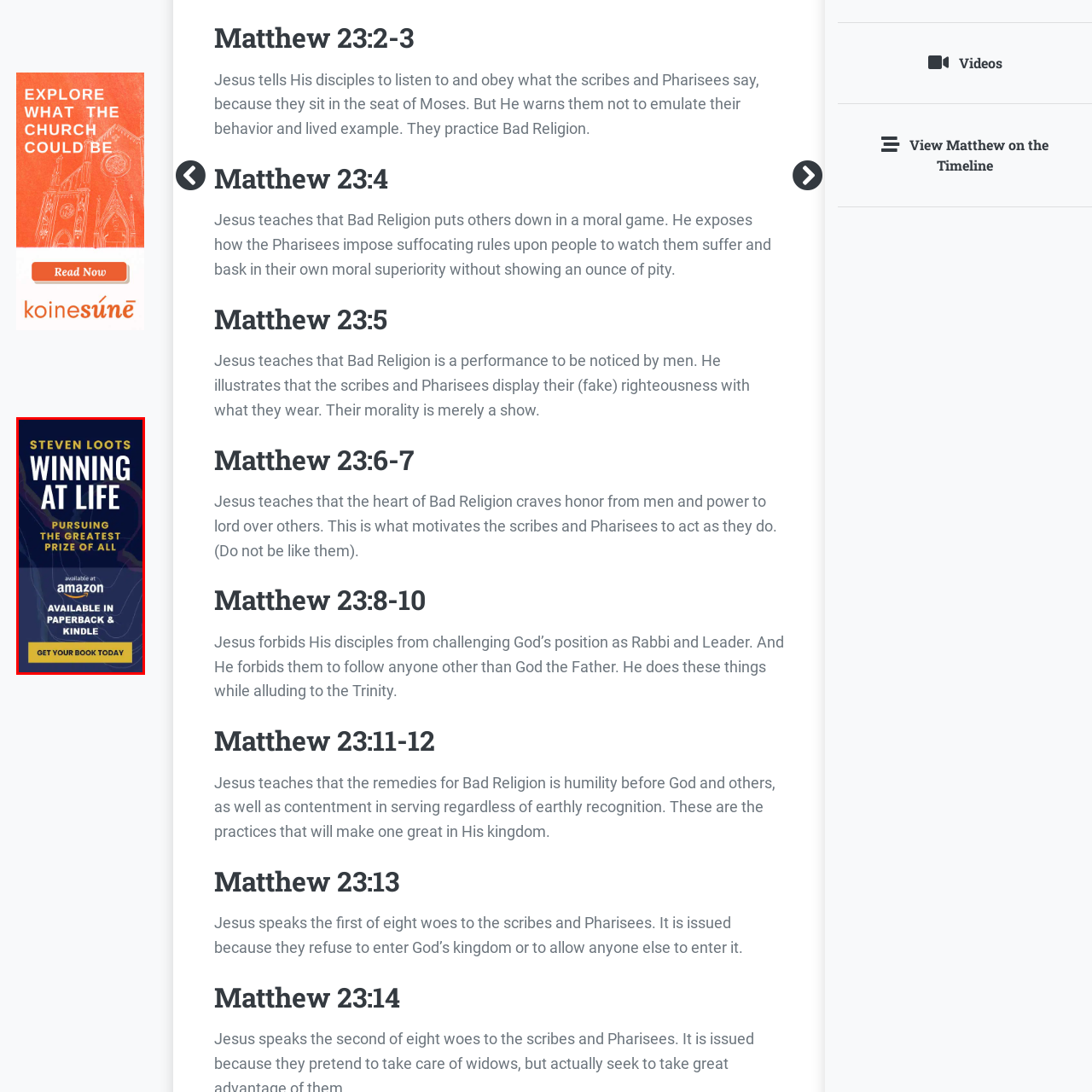What formats is the book available on Amazon?
Check the image inside the red boundary and answer the question using a single word or brief phrase.

paperback and Kindle